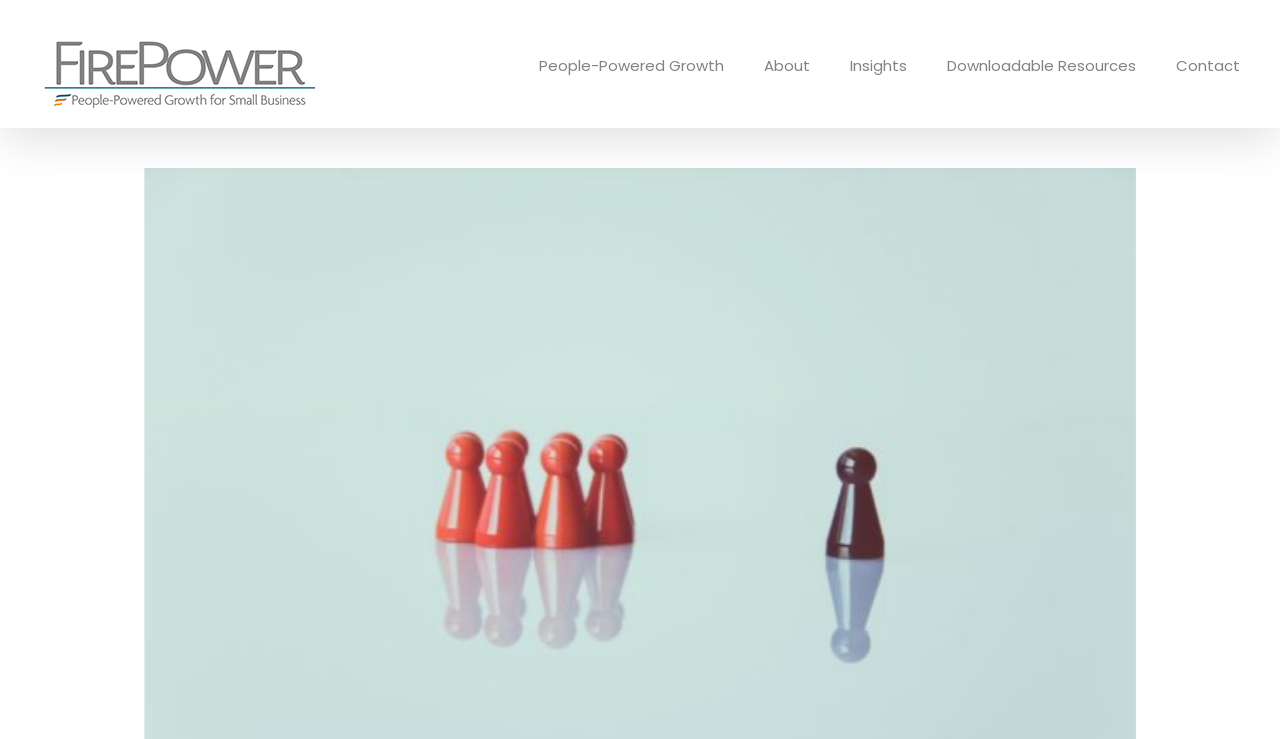Give a short answer using one word or phrase for the question:
What type of content is available for download?

Resources